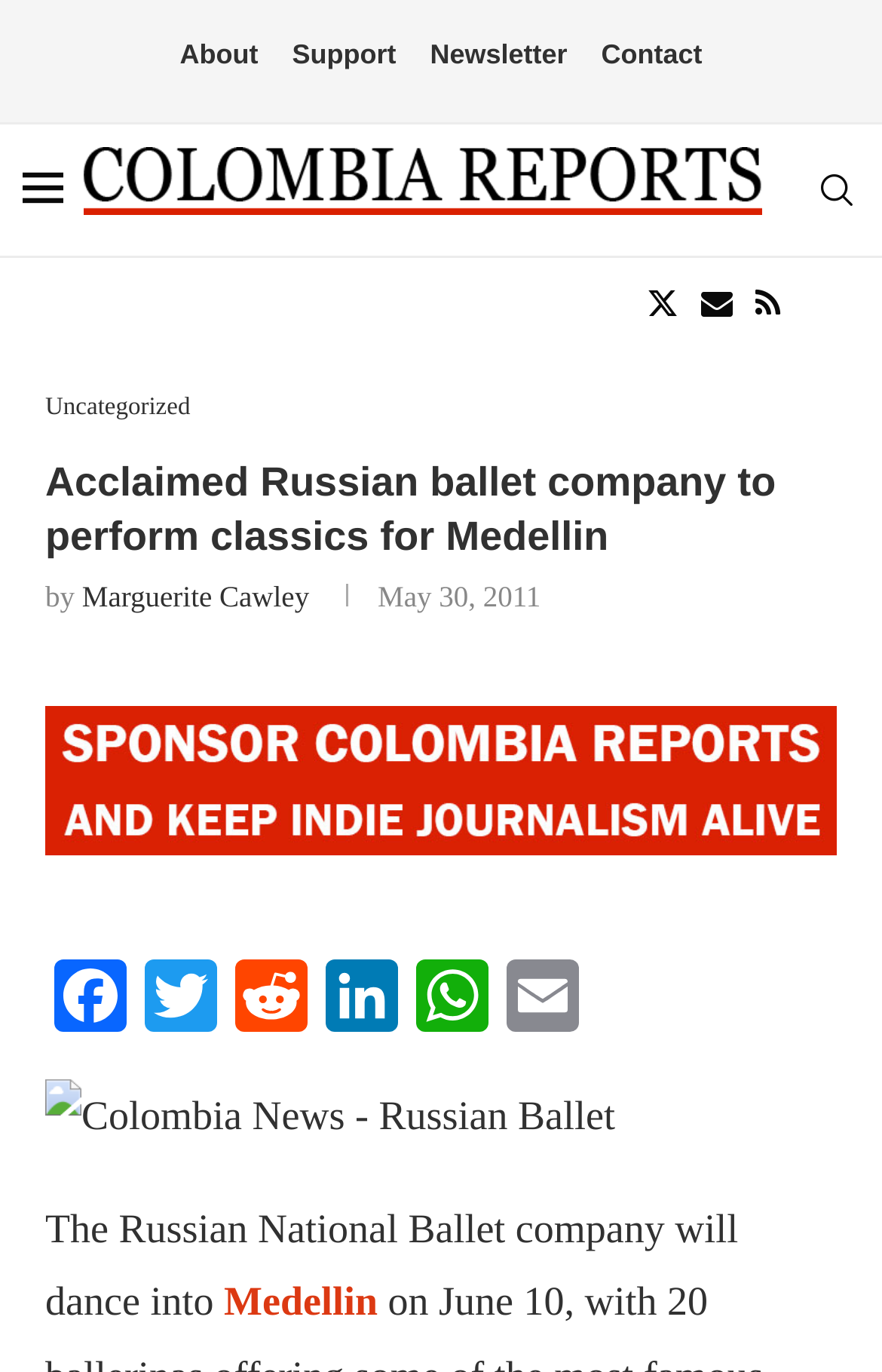Please extract and provide the main headline of the webpage.

Acclaimed Russian ballet company to perform classics for Medellin